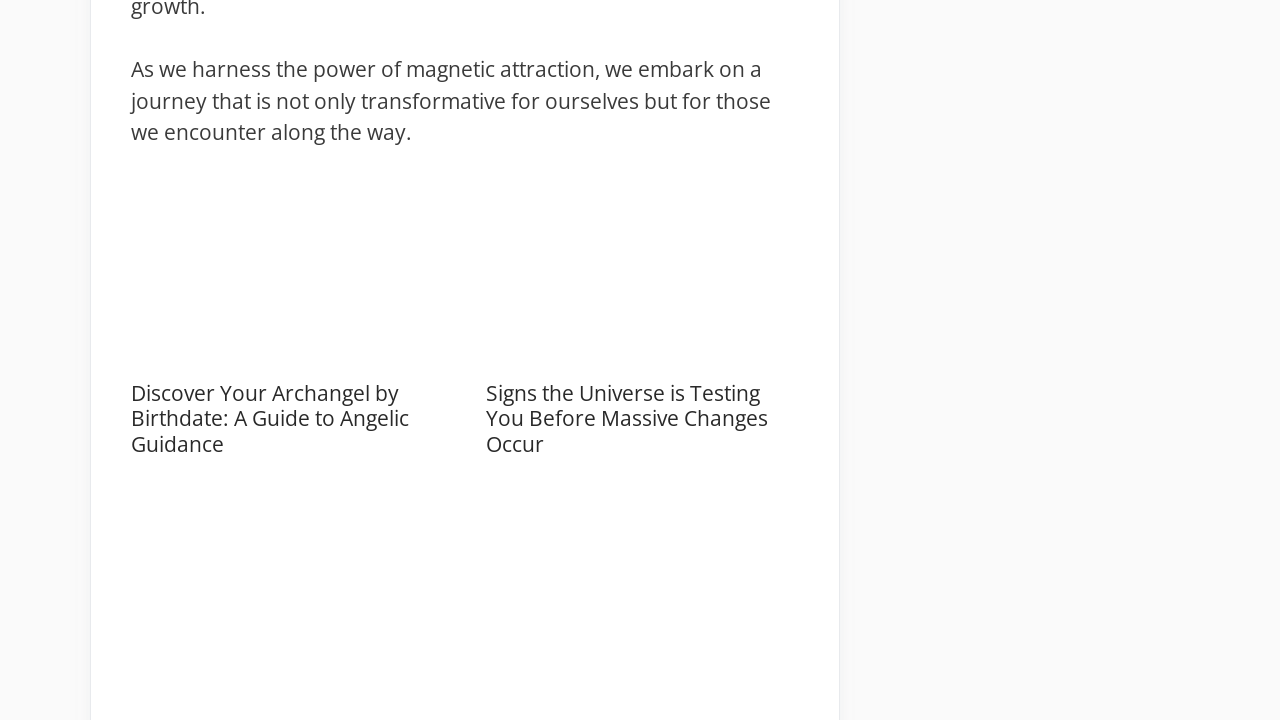What is the topic of the first article?
Provide a short answer using one word or a brief phrase based on the image.

Archangel by Birthdate